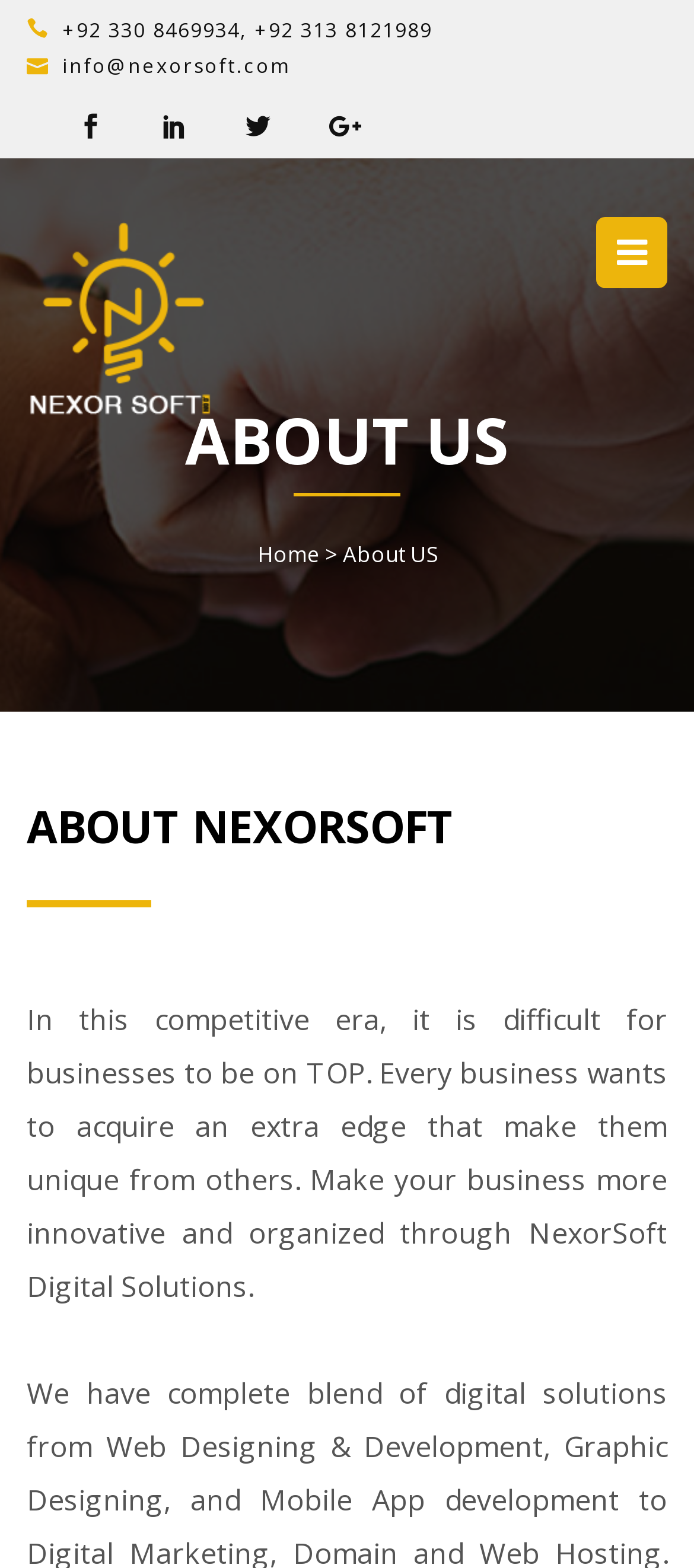From the webpage screenshot, predict the bounding box coordinates (top-left x, top-left y, bottom-right x, bottom-right y) for the UI element described here: info@nexorsoft.com

[0.09, 0.033, 0.421, 0.05]